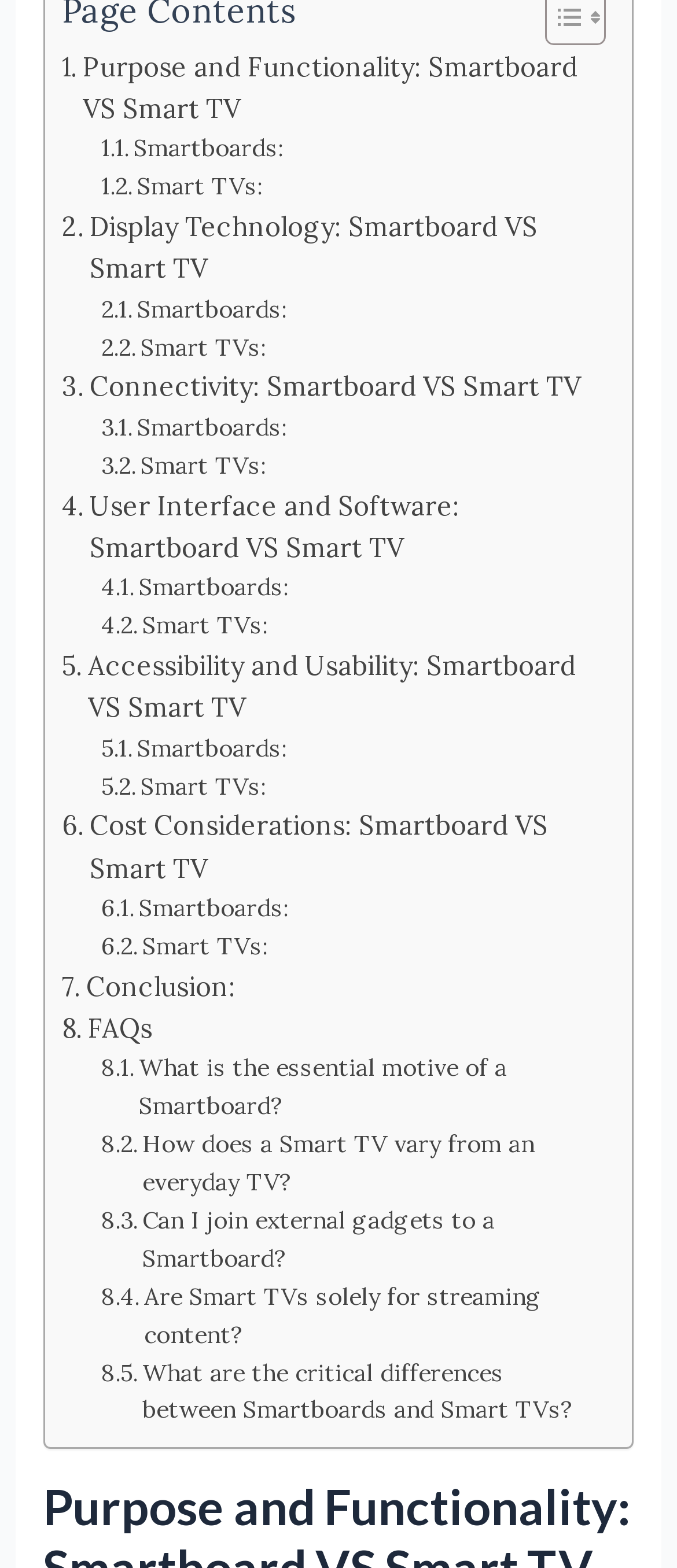Is there a conclusion section?
Please answer the question with a detailed response using the information from the screenshot.

There is a conclusion section, which can be identified by looking at the links on the webpage. The conclusion section is separate from the comparison sections and FAQs, and it summarizes the main points of the comparison.